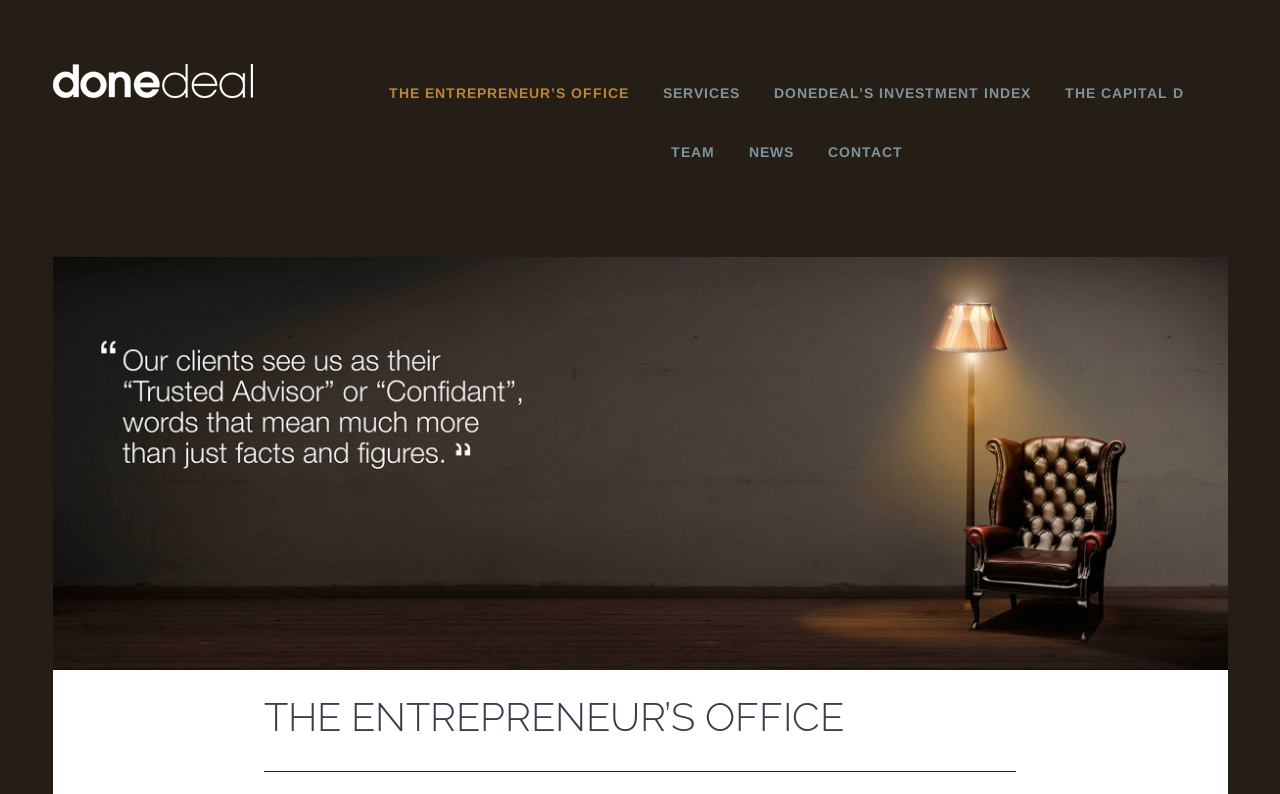Determine the bounding box for the HTML element described here: "TEAM". The coordinates should be given as [left, top, right, bottom] with each number being a float between 0 and 1.

[0.512, 0.18, 0.57, 0.205]